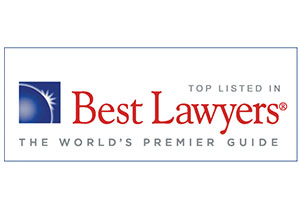What is the significance of being 'TOP LISTED IN'?
Using the image, respond with a single word or phrase.

Distinguished status